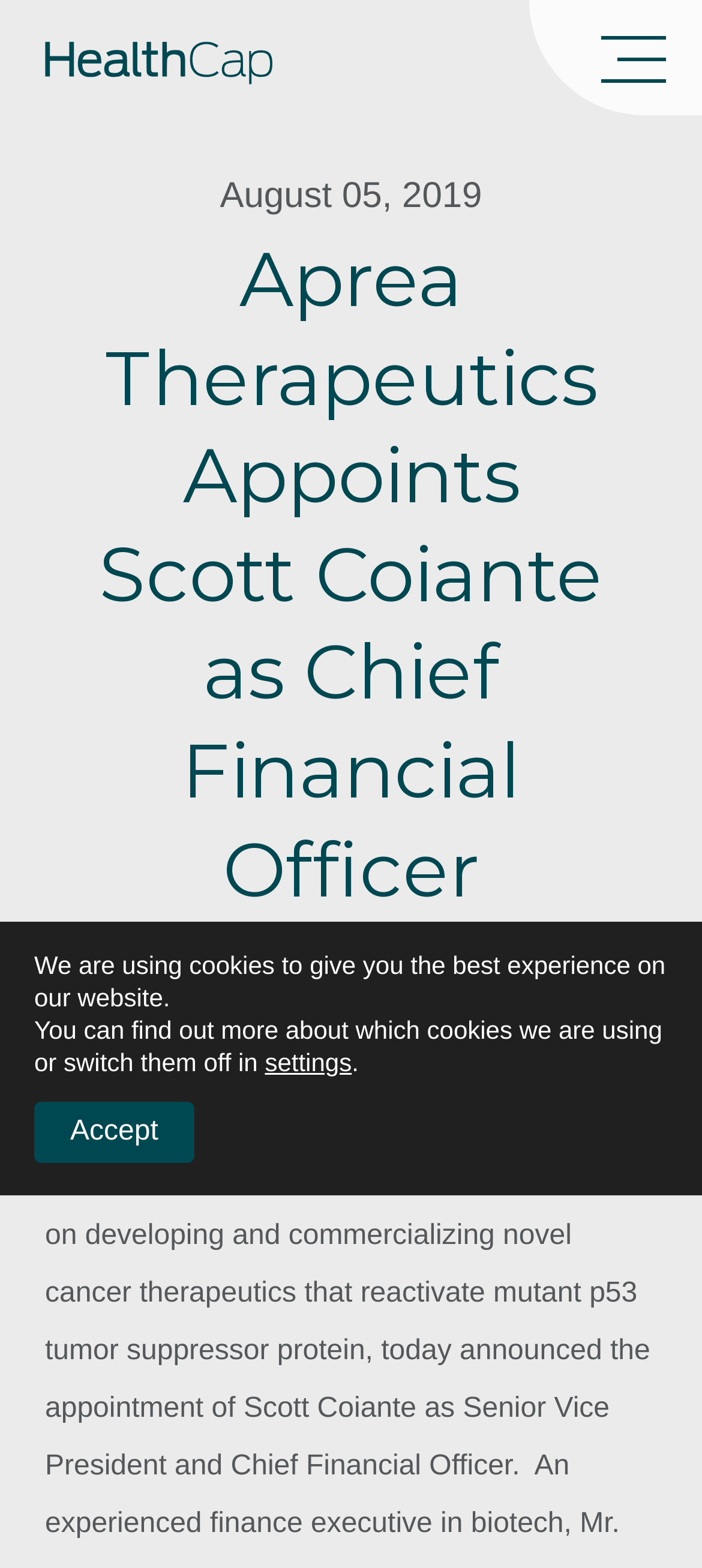Identify the text that serves as the heading for the webpage and generate it.

Aprea Therapeutics Appoints Scott Coiante as Chief Financial Officer